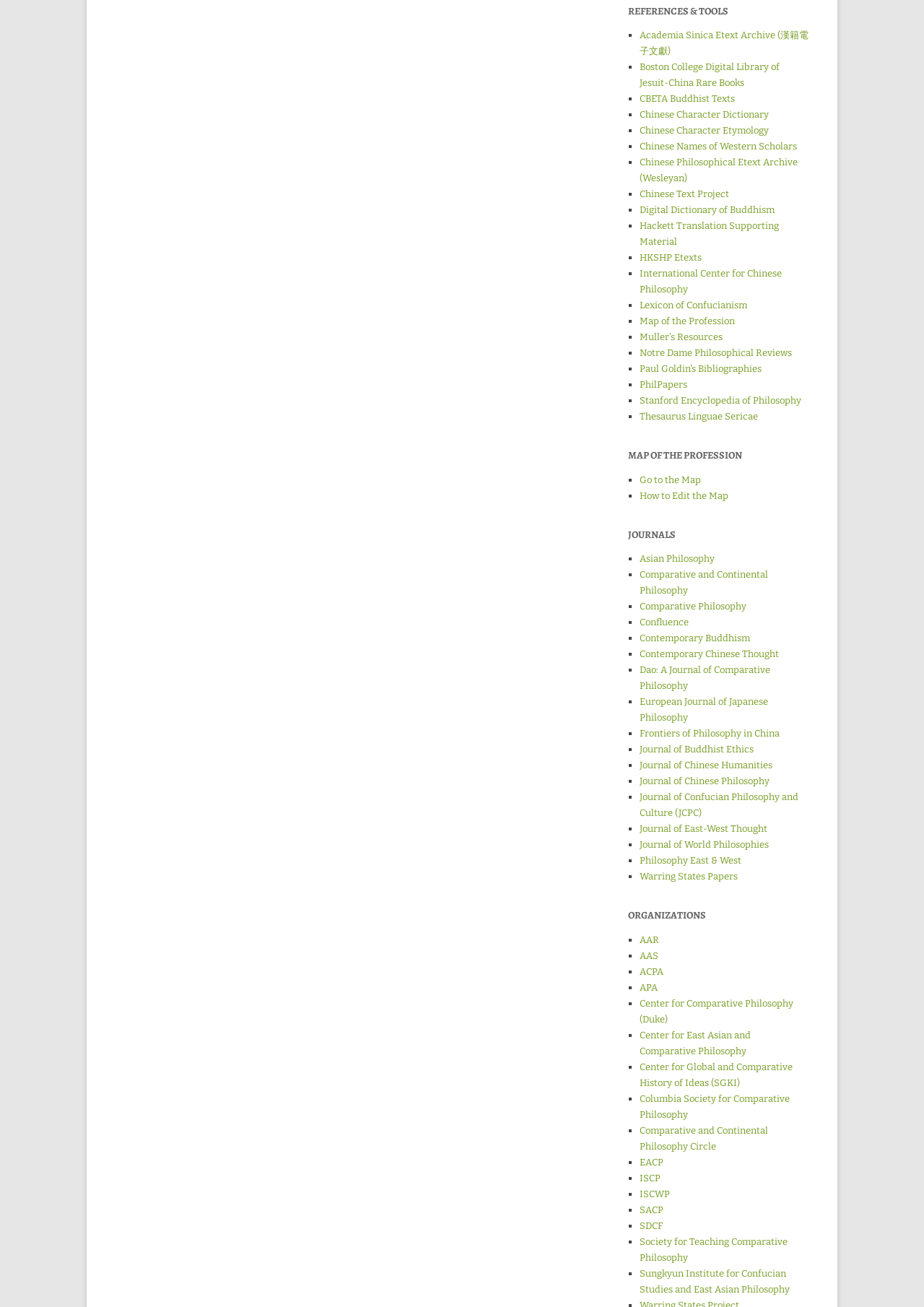Determine the bounding box coordinates for the area that needs to be clicked to fulfill this task: "Access 'Stanford Encyclopedia of Philosophy'". The coordinates must be given as four float numbers between 0 and 1, i.e., [left, top, right, bottom].

[0.692, 0.302, 0.867, 0.311]